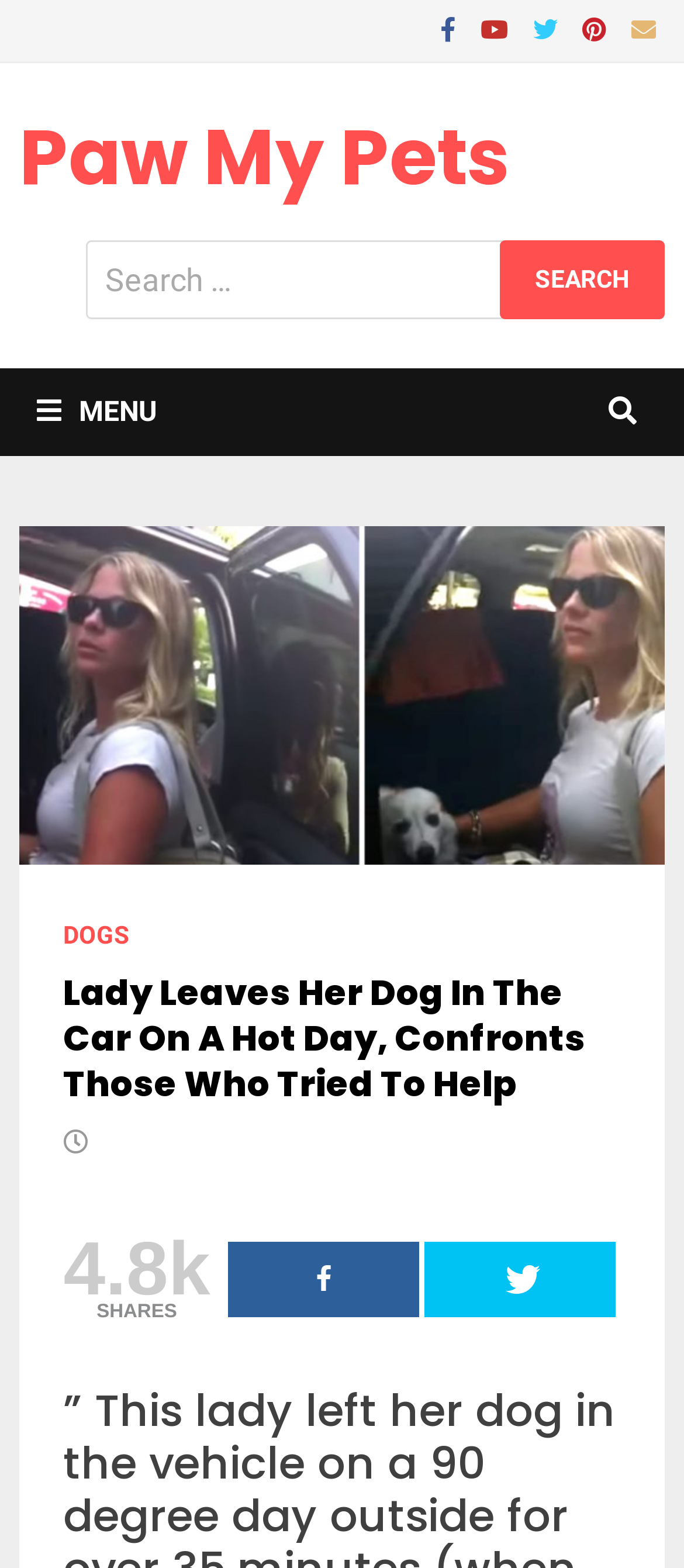What is the text on the search button?
Please provide a single word or phrase as your answer based on the image.

Search